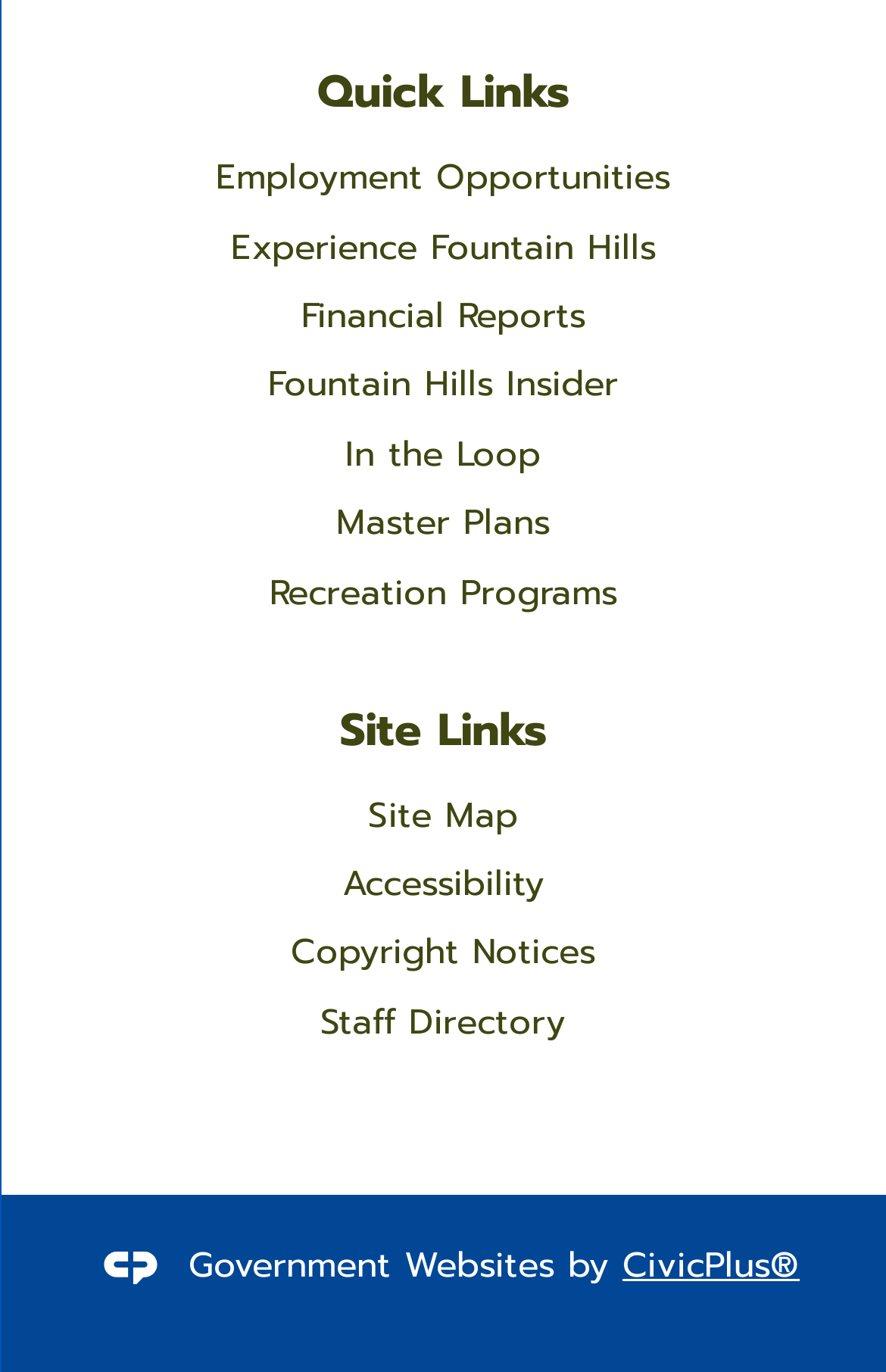Use a single word or phrase to answer the following:
How many columns of links are on the page?

2